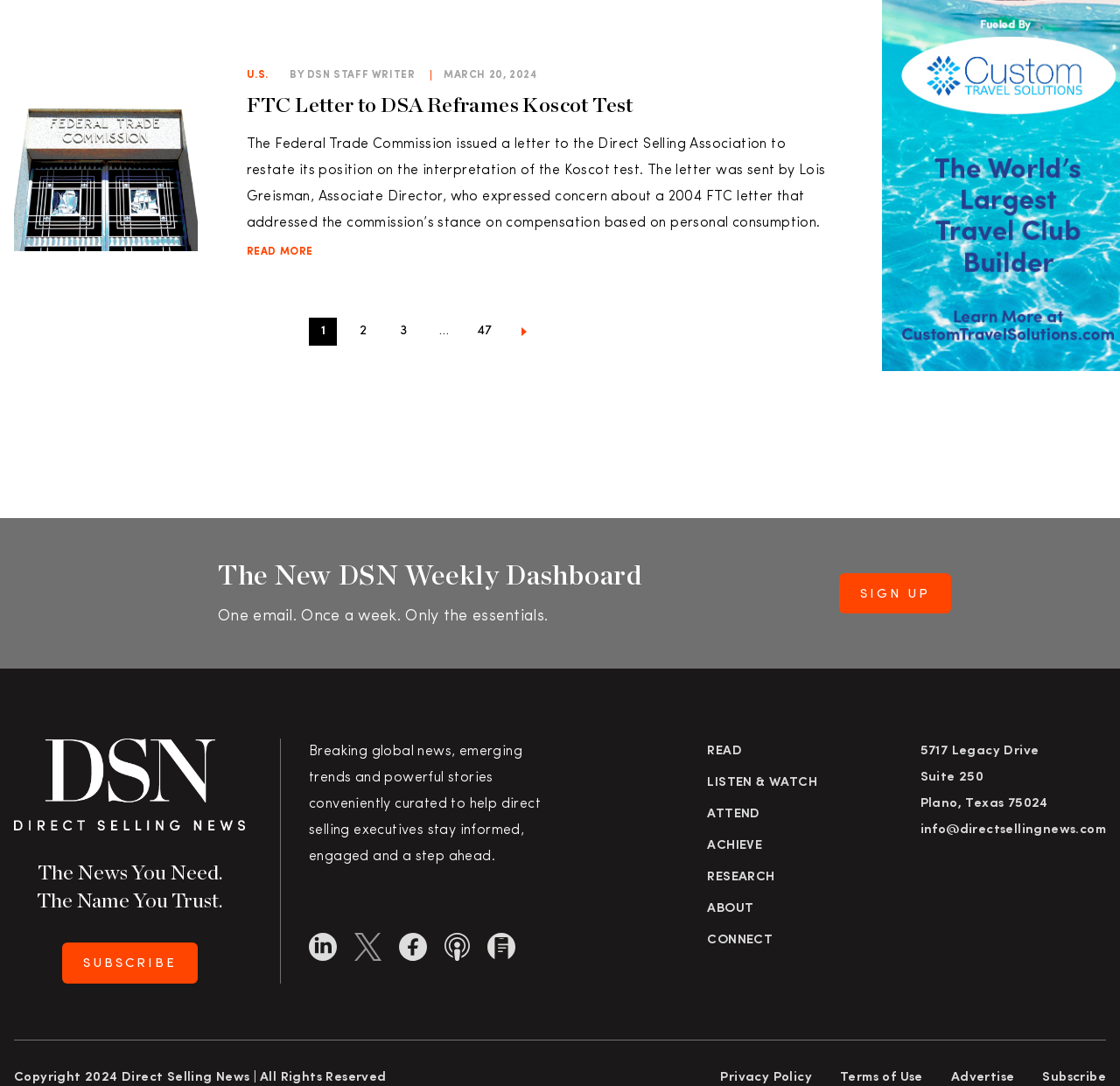What is the address of the company?
We need a detailed and meticulous answer to the question.

I found the address of the company by looking at the link element with the text '5717 Legacy Drive Suite 250 Plano, Texas 75024' which is located at the bottom of the webpage.